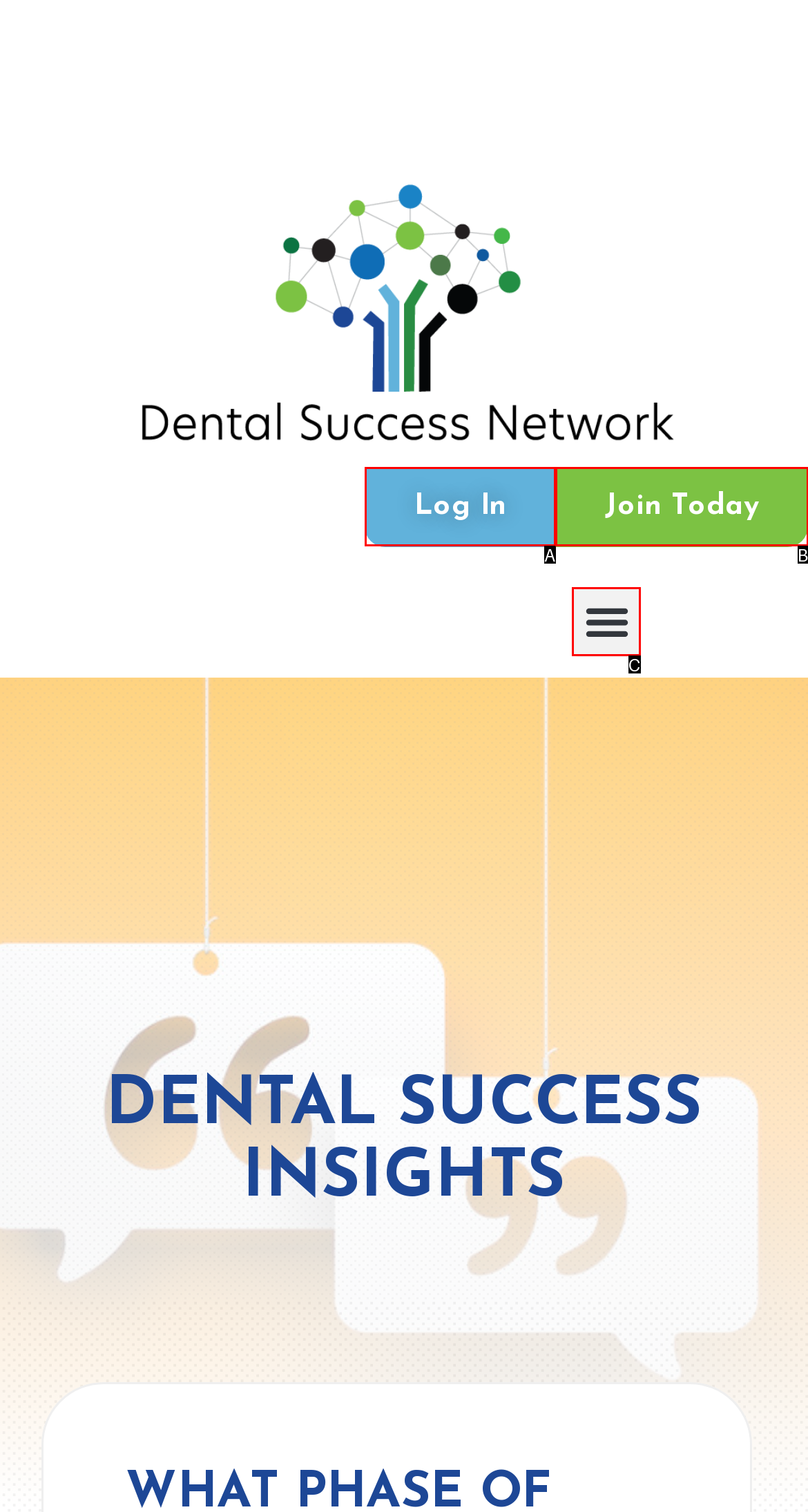Identify the letter corresponding to the UI element that matches this description: Log In
Answer using only the letter from the provided options.

A